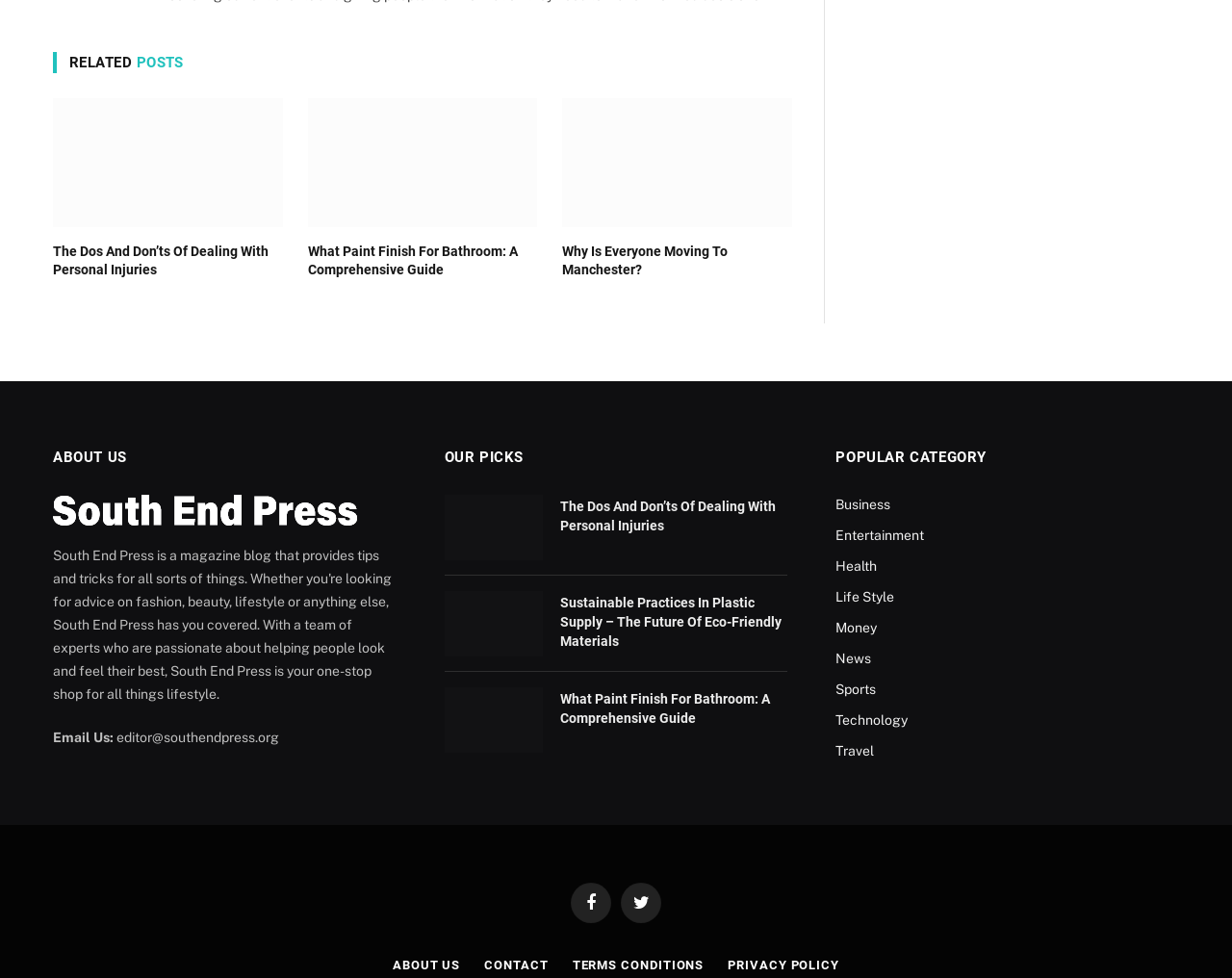How many articles are in the 'OUR PICKS' section?
Answer the question with a single word or phrase derived from the image.

3